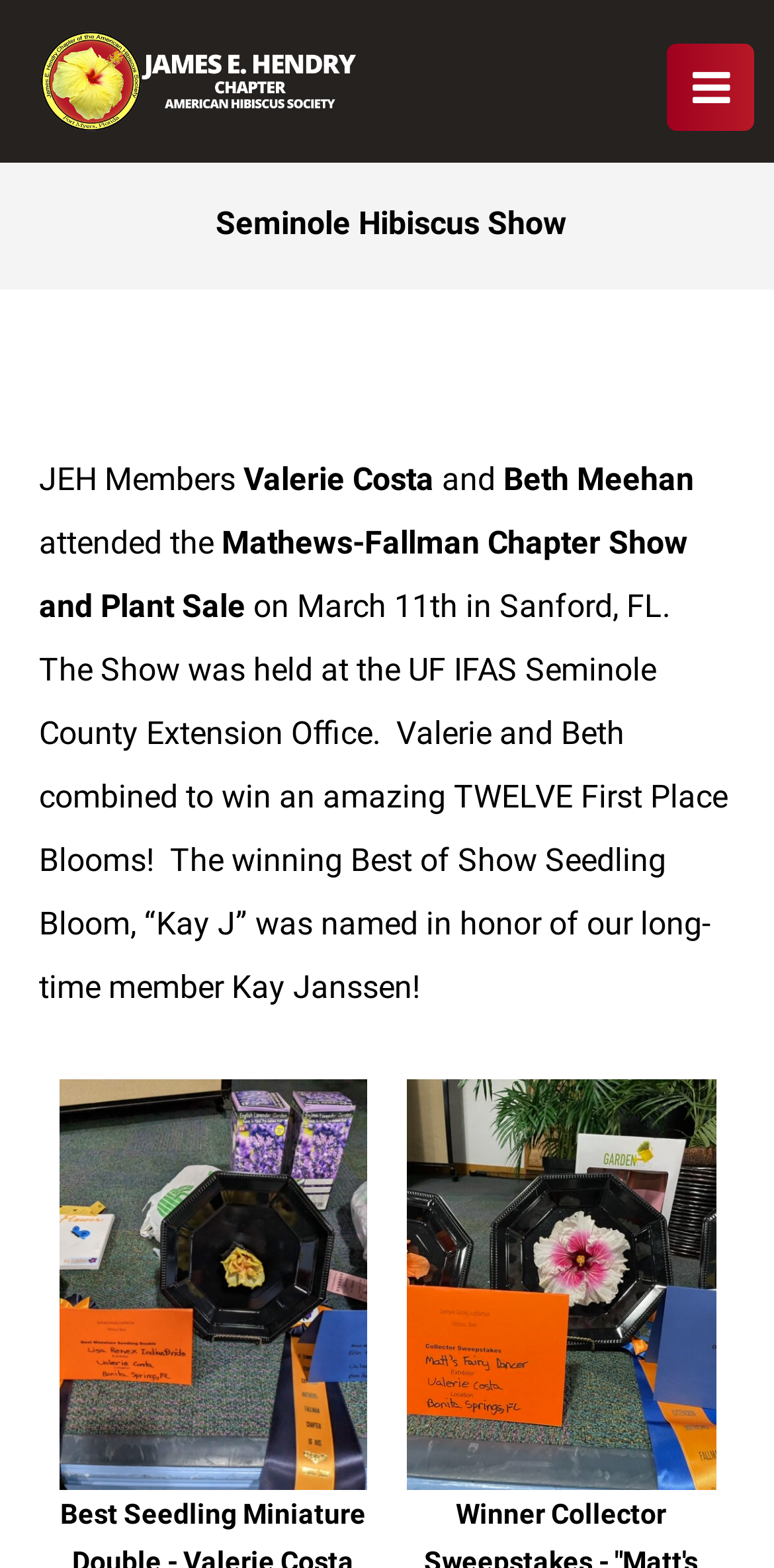Utilize the information from the image to answer the question in detail:
How many people attended the Mathews-Fallman Chapter Show?

The answer can be found in the text 'Valerie Costa and Beth Meehan attended the Mathews-Fallman Chapter Show and Plant Sale...'. It mentions two people, Valerie Costa and Beth Meehan, who attended the event.